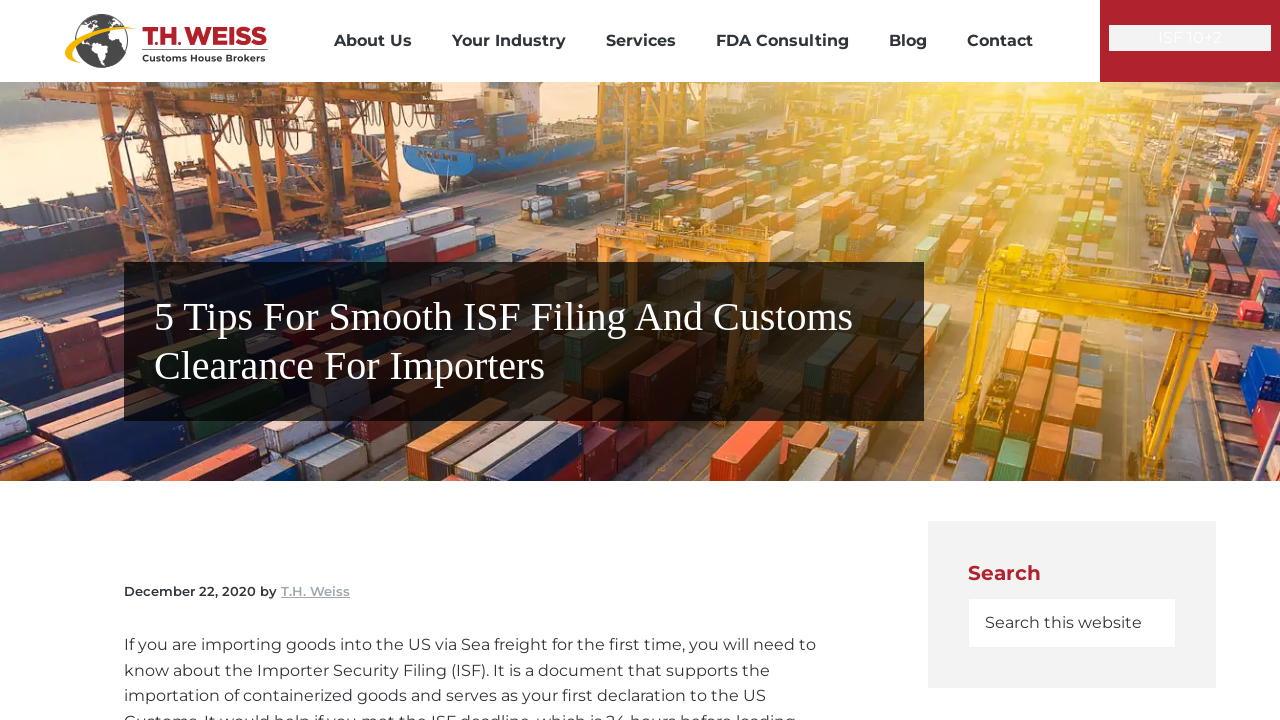What is the company name on the top left?
Deliver a detailed and extensive answer to the question.

I found the company name by looking at the top left corner of the webpage, where I saw a logo and a text 'T.H. Weiss'.